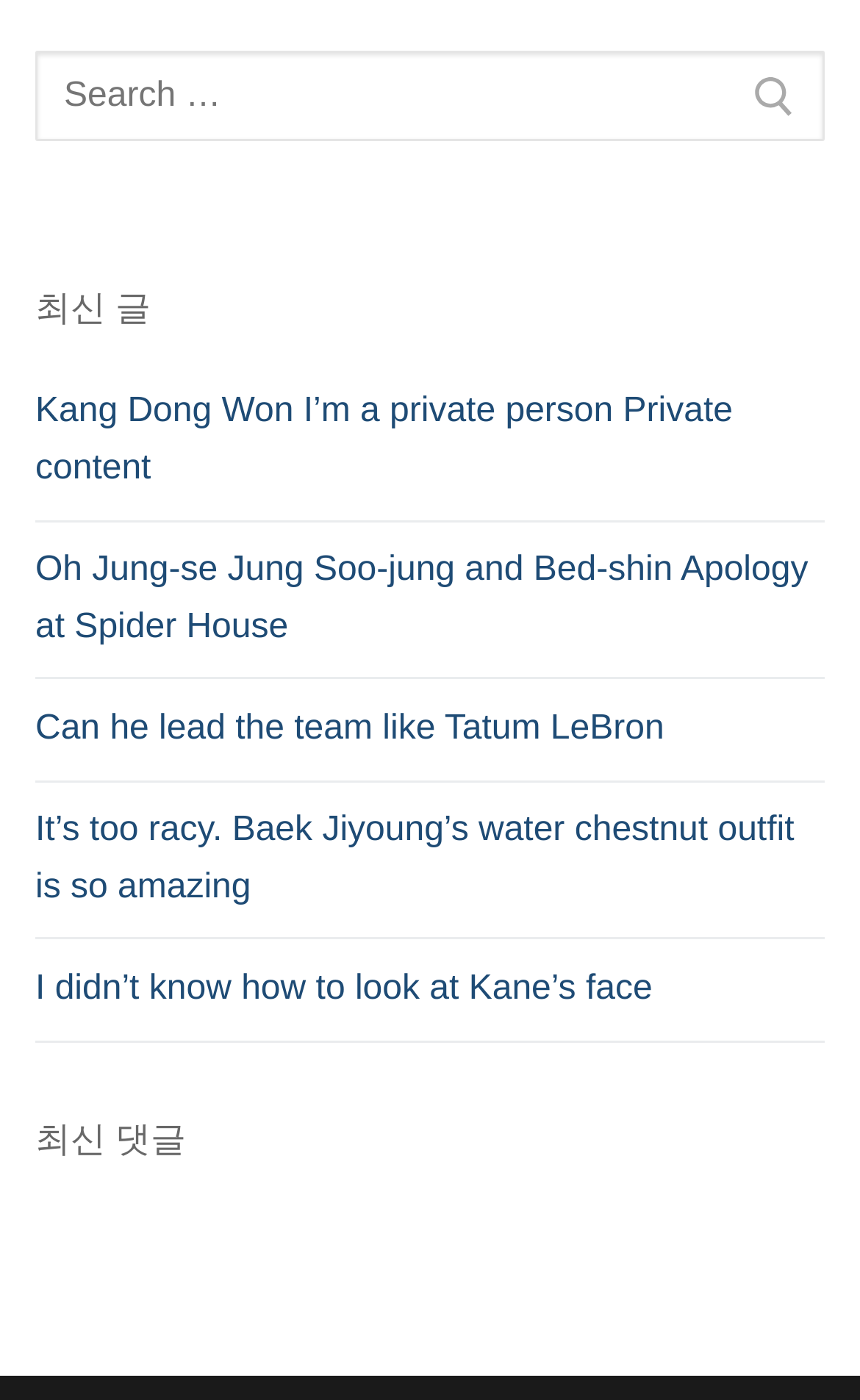What is the second type of content listed on the webpage?
Based on the visual, give a brief answer using one word or a short phrase.

Comments